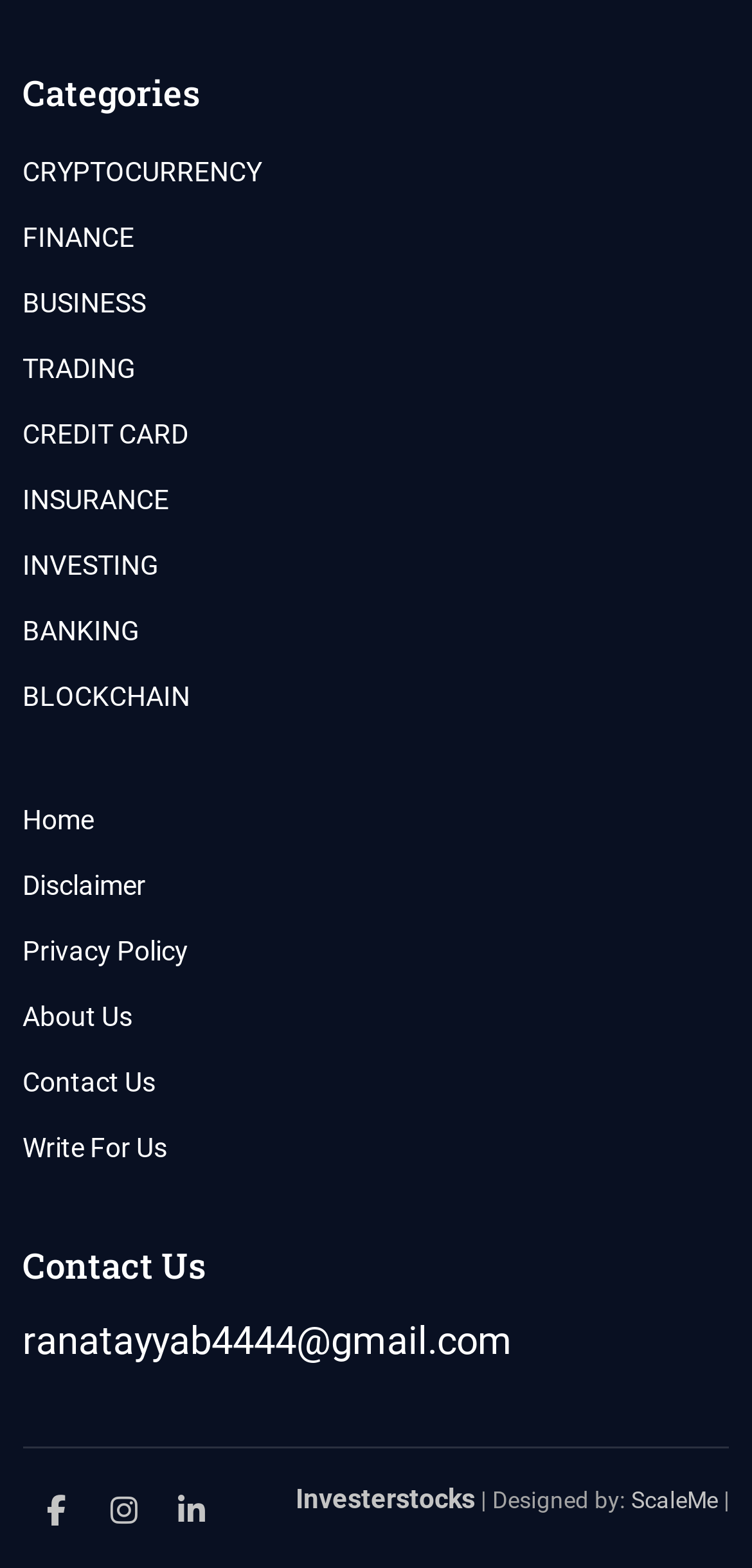Please reply to the following question using a single word or phrase: 
What is the name of the website?

Investerstocks